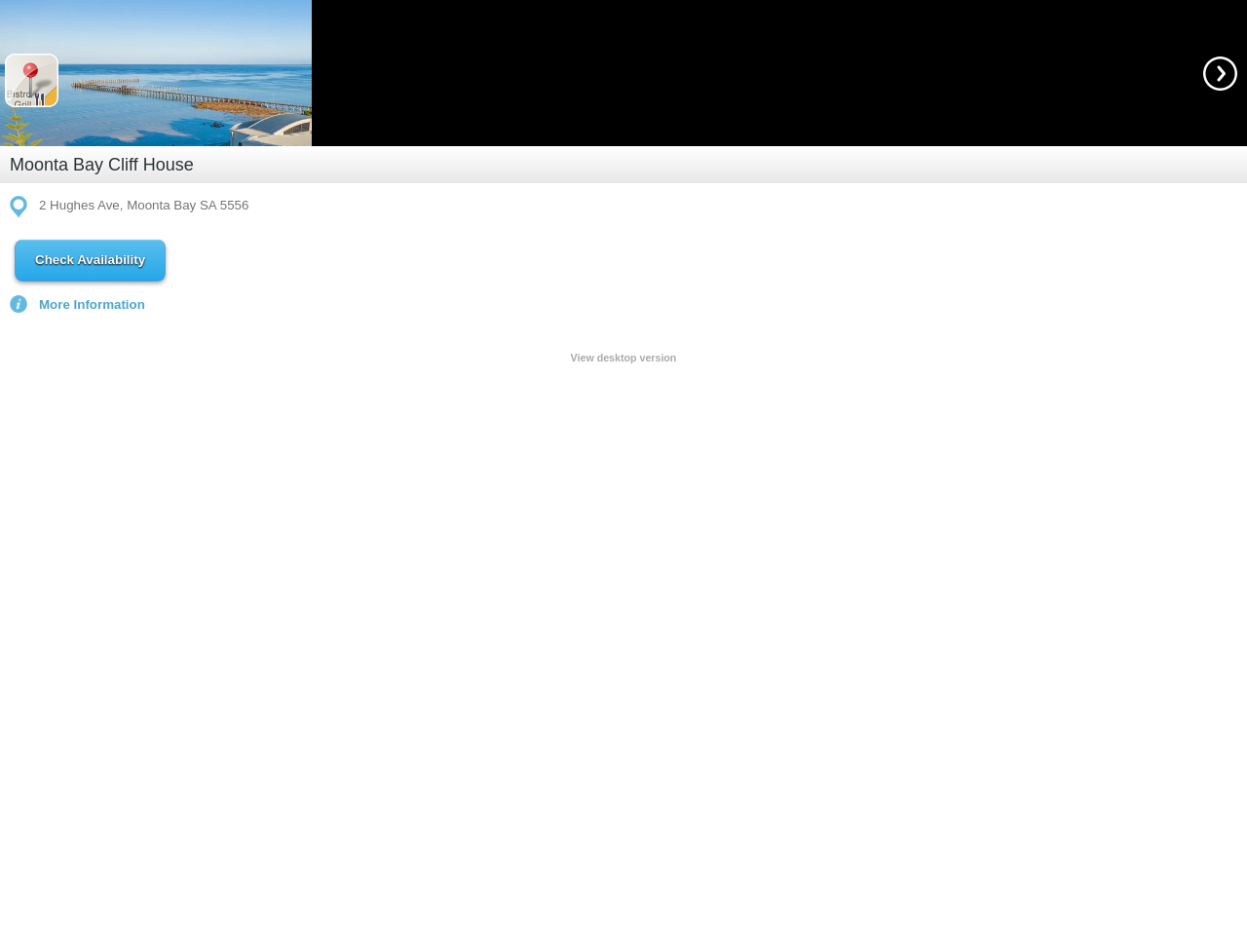Using the image as a reference, answer the following question in as much detail as possible:
How many features are listed for Moonta Bay Cliff House?

I counted the number of static text elements that list the features of Moonta Bay Cliff House, which are 'Air Conditioning', 'Dishwasher', 'Dryer', 'Ensuite', 'Full size refrigerator', 'Fully Equipped Kitchen', 'Microwave', 'Oven', 'Tea and coffee making facilities', and 'Washing Machine'.